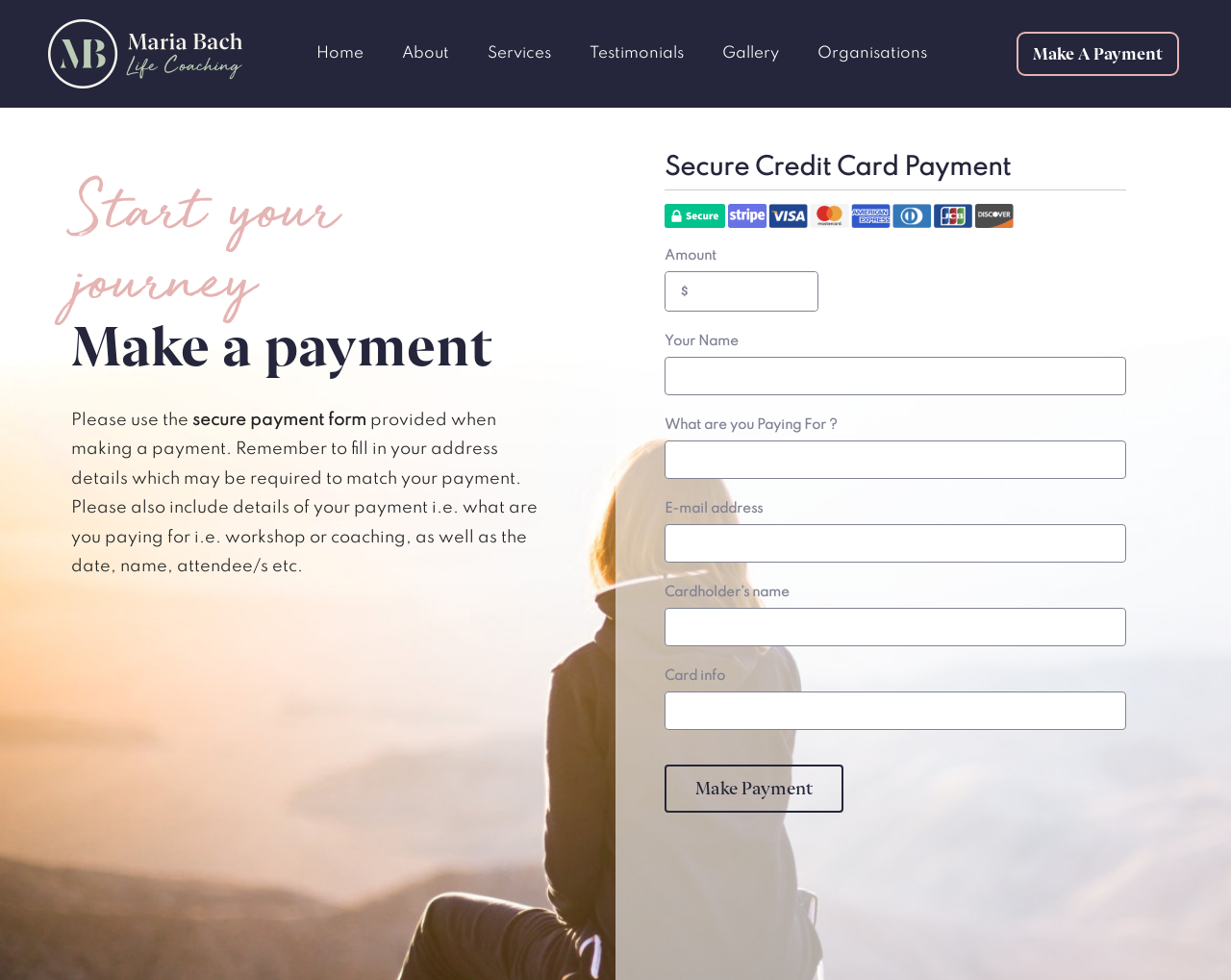Specify the bounding box coordinates for the region that must be clicked to perform the given instruction: "Enter the amount".

[0.571, 0.277, 0.664, 0.317]